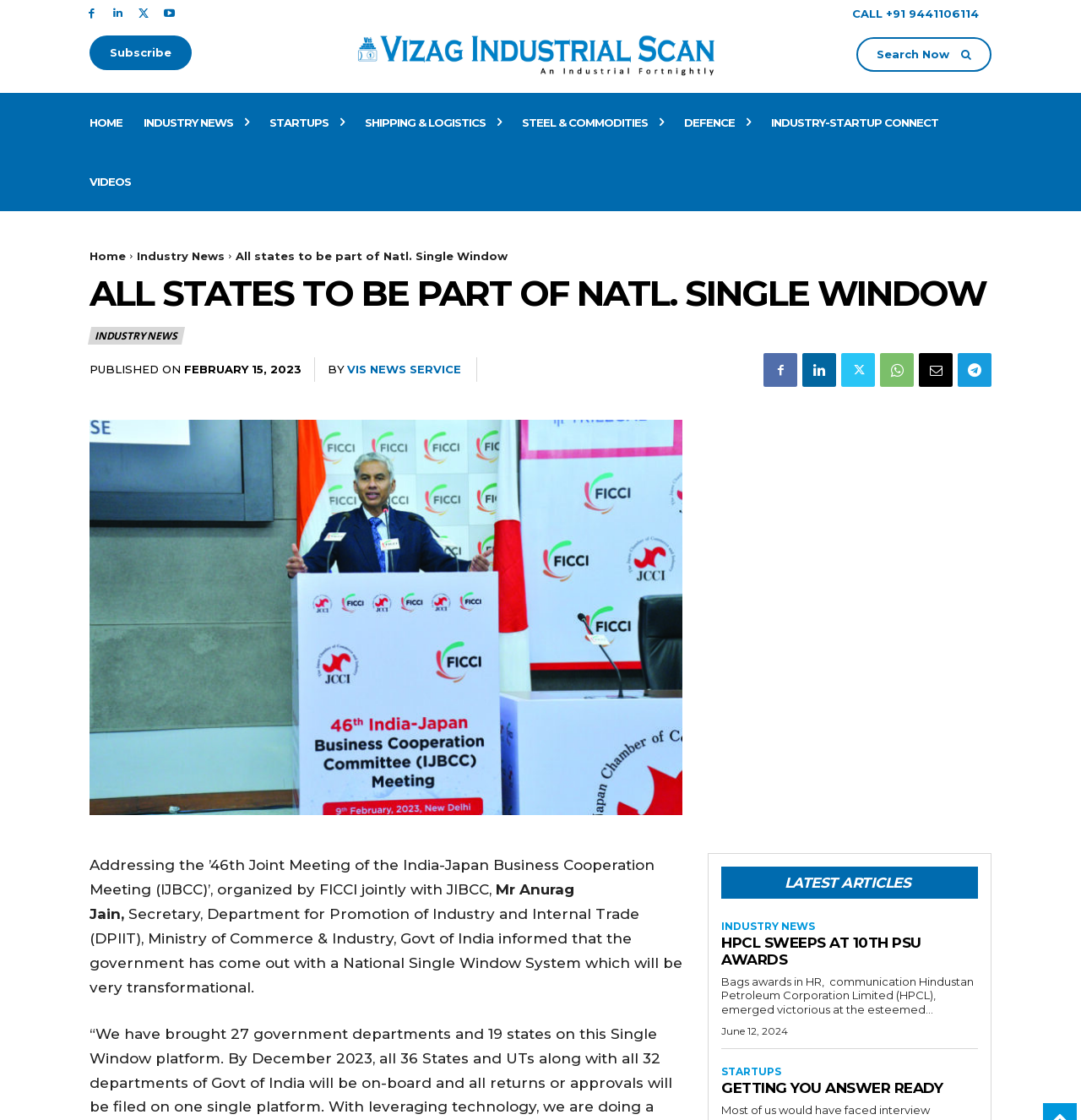Please find the bounding box coordinates of the element that must be clicked to perform the given instruction: "Click on the Vizag Industrial Scan link". The coordinates should be four float numbers from 0 to 1, i.e., [left, top, right, bottom].

[0.297, 0.024, 0.703, 0.07]